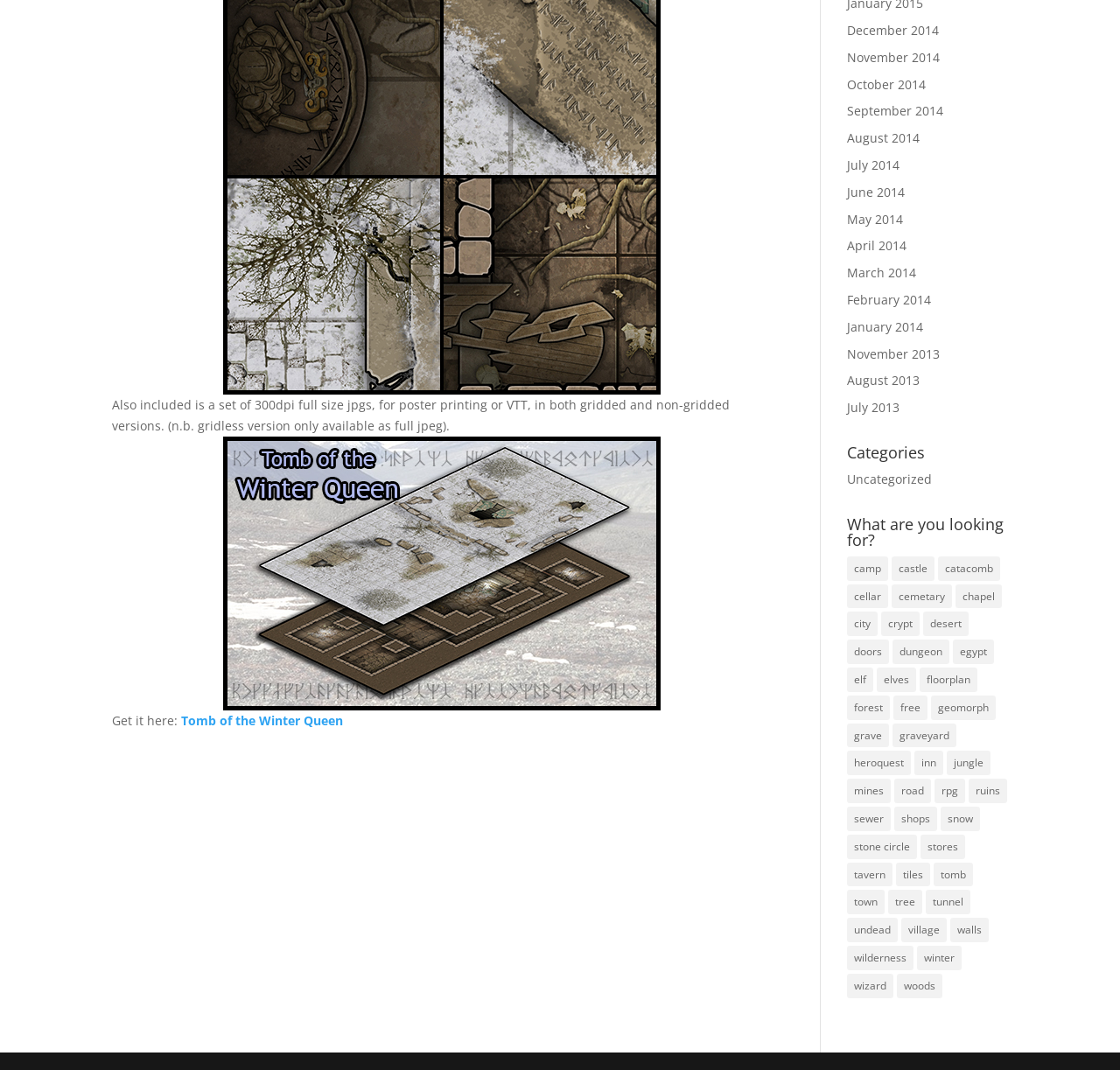Provide the bounding box coordinates of the UI element this sentence describes: "floorplan".

[0.821, 0.624, 0.873, 0.647]